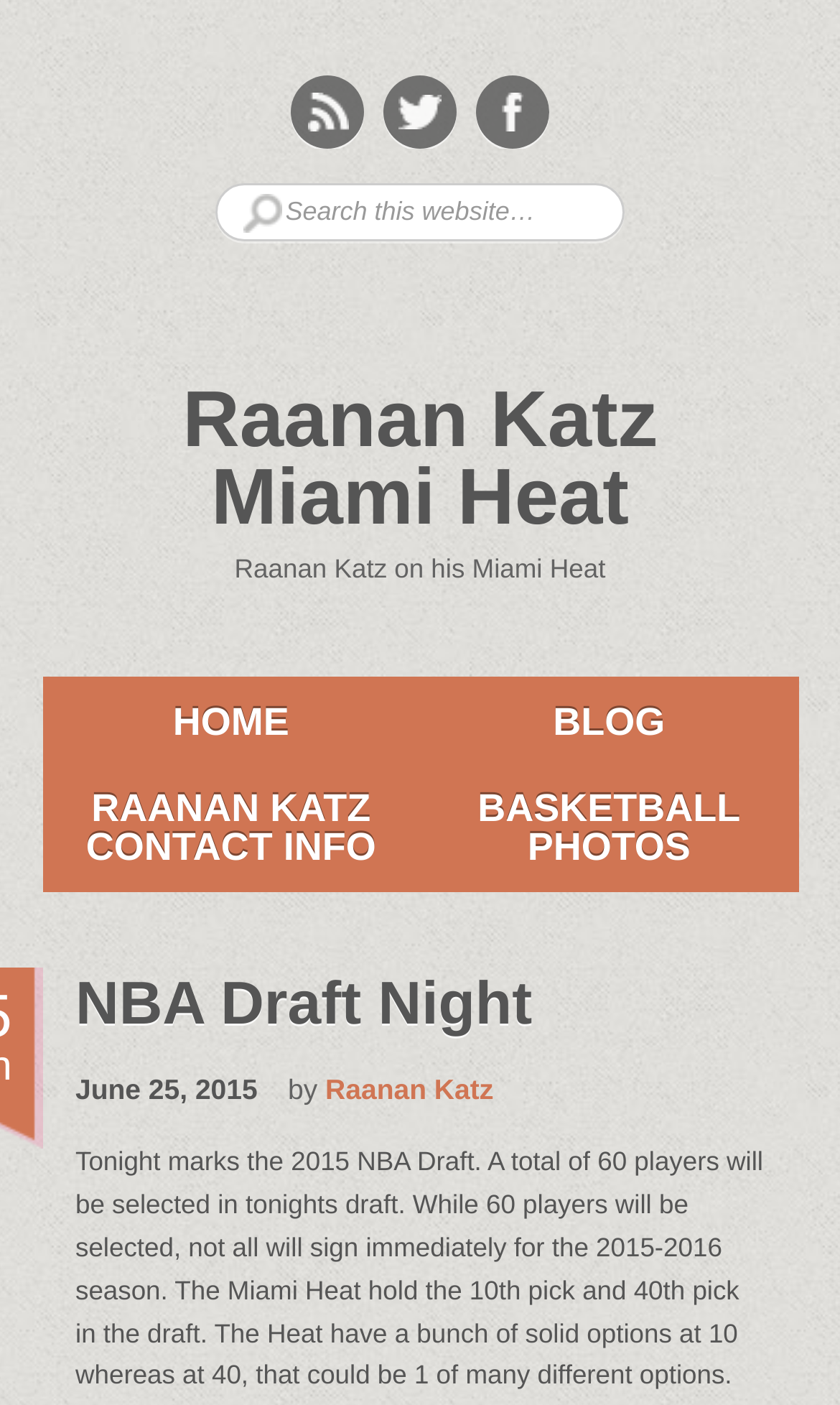Please provide a one-word or short phrase answer to the question:
What is the name of the author of the latest article?

Raanan Katz